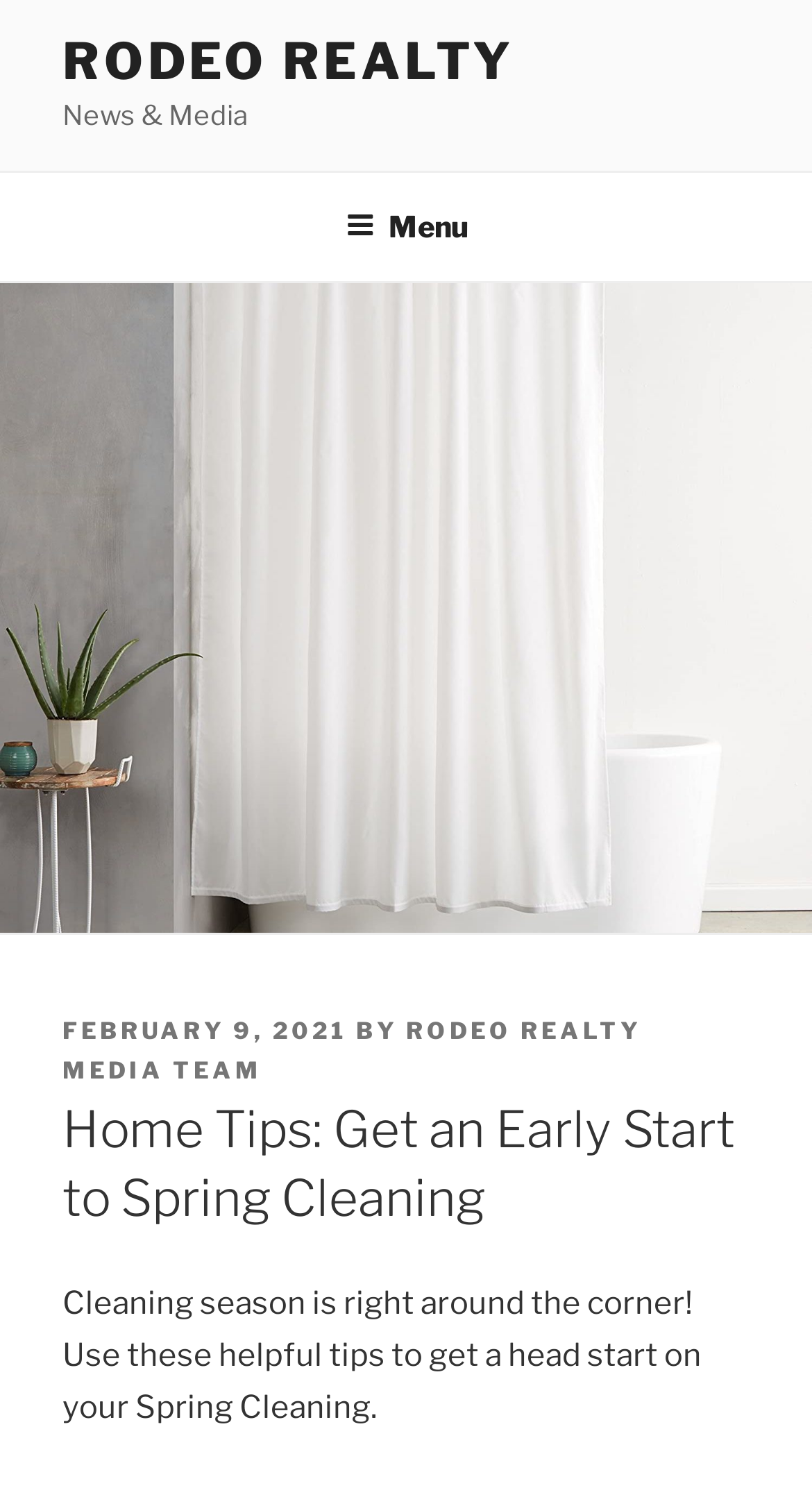What is the purpose of the article?
Can you give a detailed and elaborate answer to the question?

The purpose of the article can be inferred from the introductory sentence, which says 'Use these helpful tips to get a head start on your Spring Cleaning'.